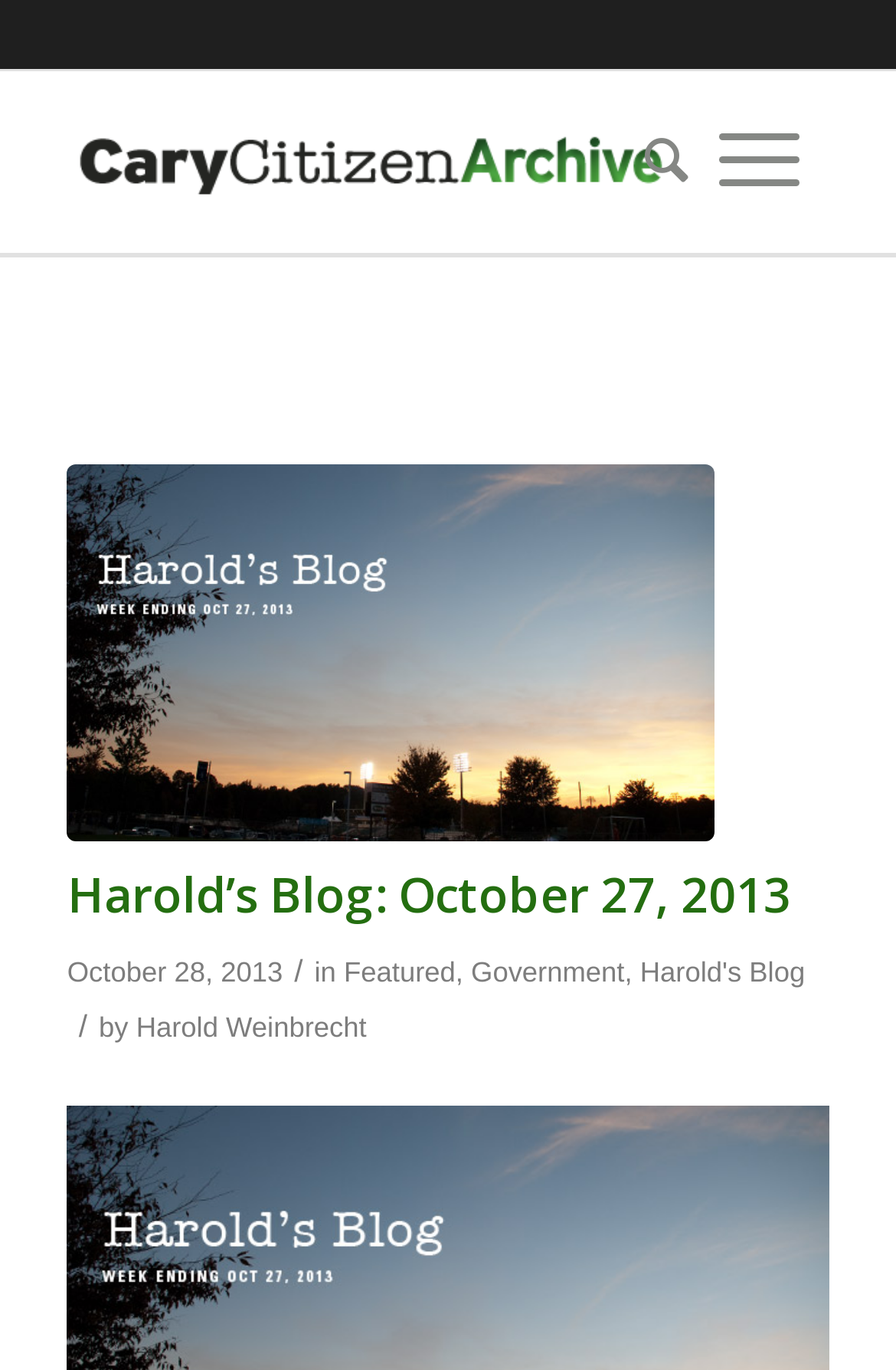Your task is to find and give the main heading text of the webpage.

Harold’s Blog: October 27, 2013